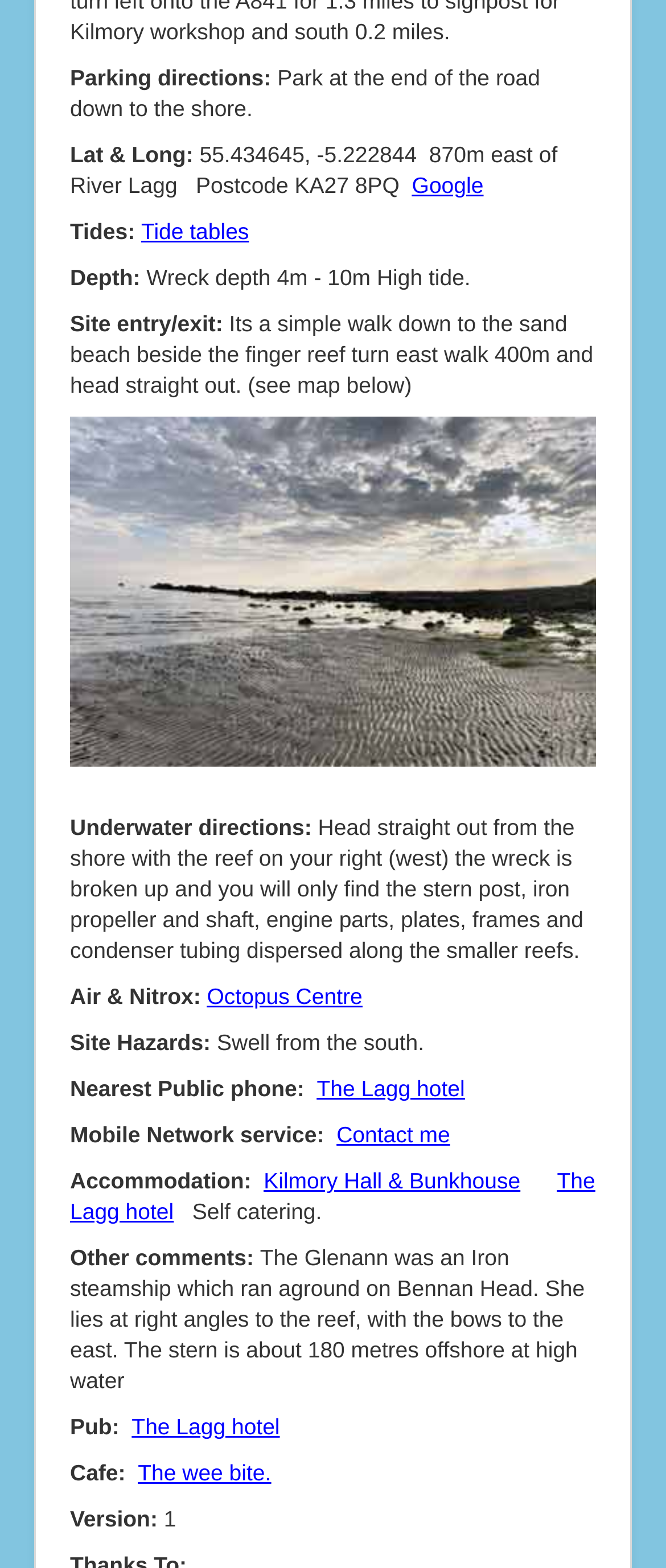Find the bounding box of the UI element described as follows: "Kilmory Hall & Bunkhouse".

[0.396, 0.745, 0.781, 0.761]